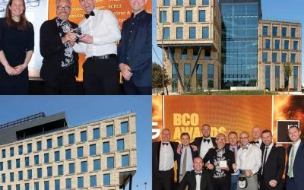How many scenes are presented in the collage? Refer to the image and provide a one-word or short phrase answer.

Four